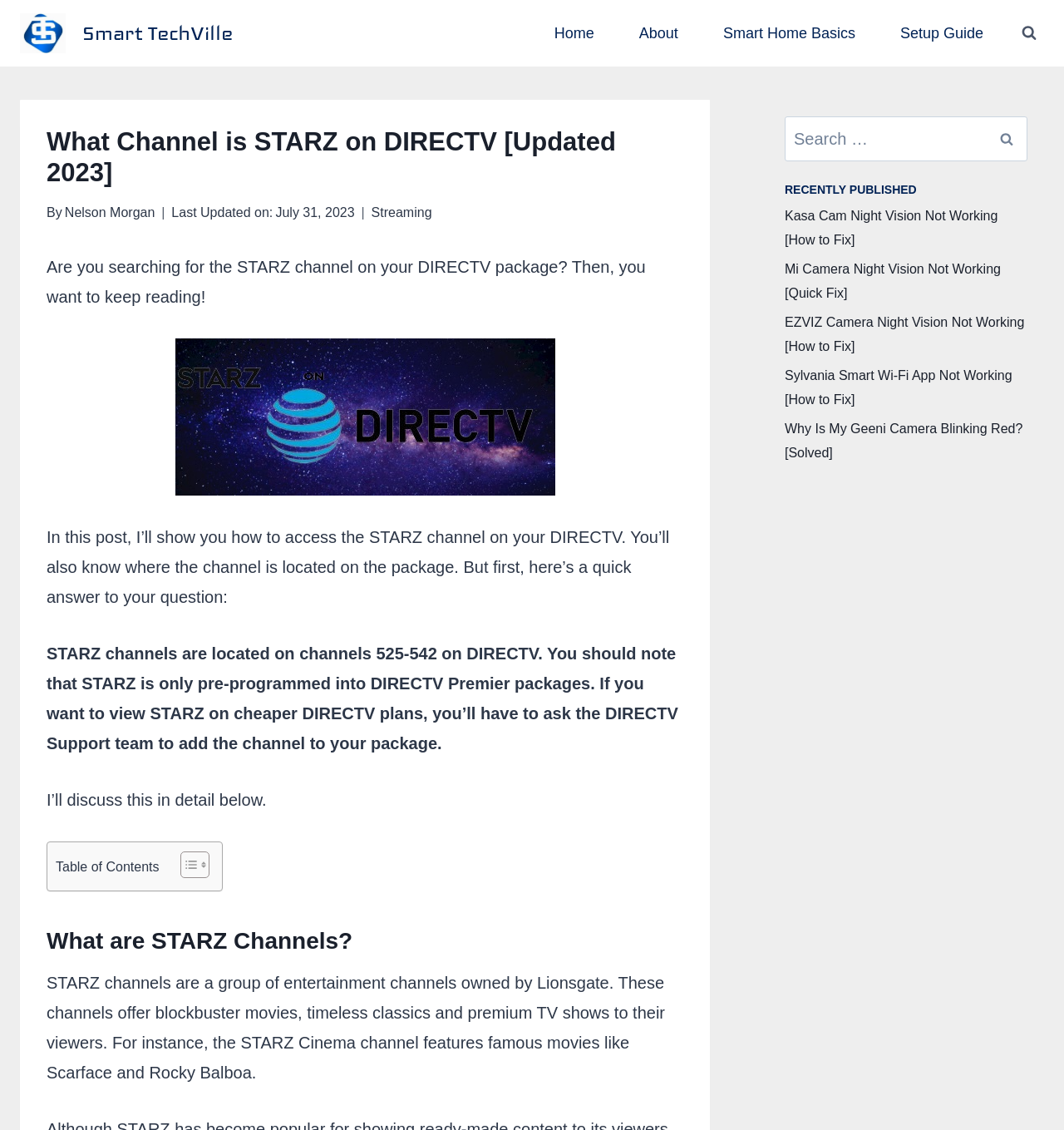For the given element description Smart Home Basics, determine the bounding box coordinates of the UI element. The coordinates should follow the format (top-left x, top-left y, bottom-right x, bottom-right y) and be within the range of 0 to 1.

[0.658, 0.01, 0.825, 0.049]